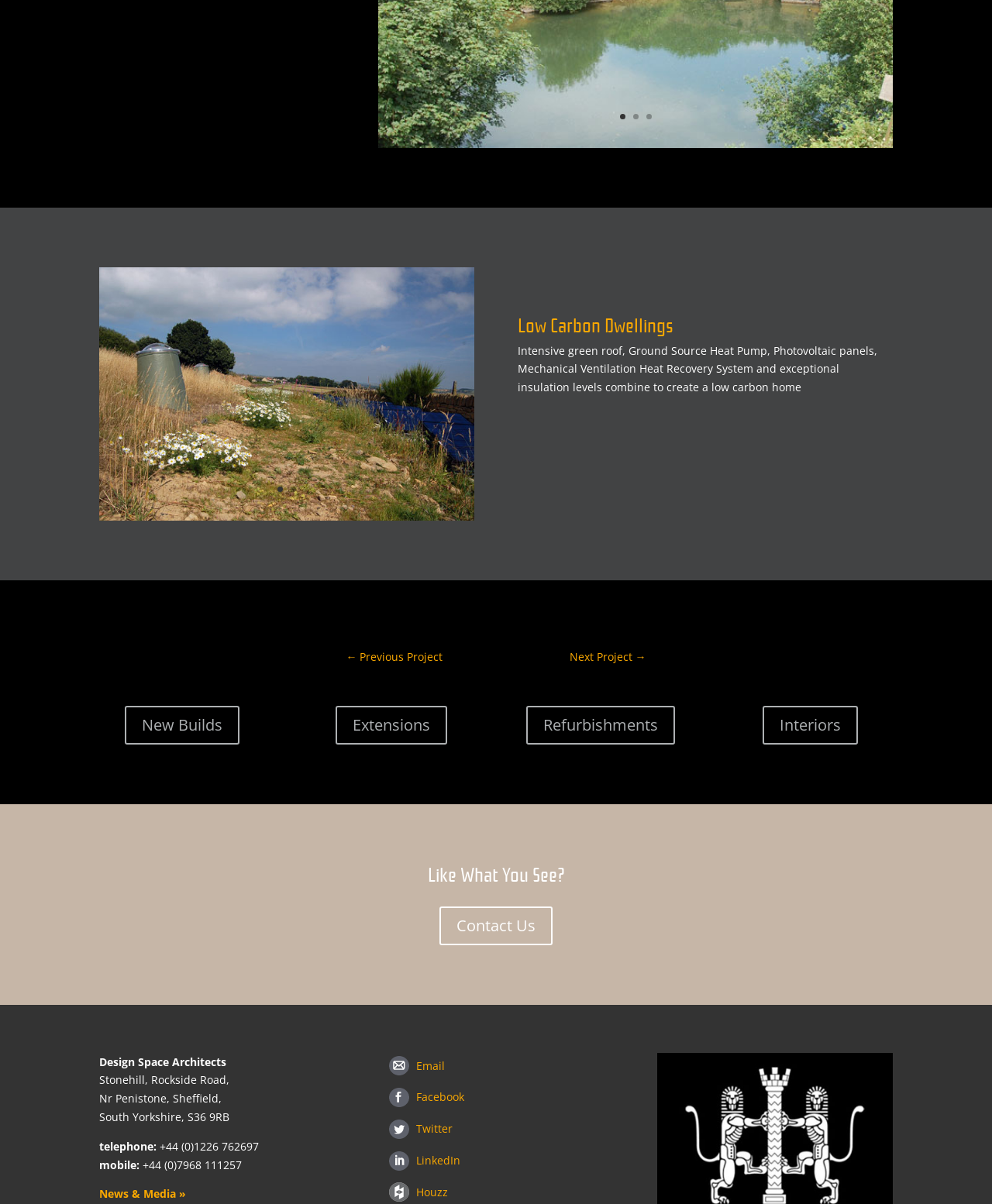Provide the bounding box coordinates for the area that should be clicked to complete the instruction: "Get directions to the office".

None